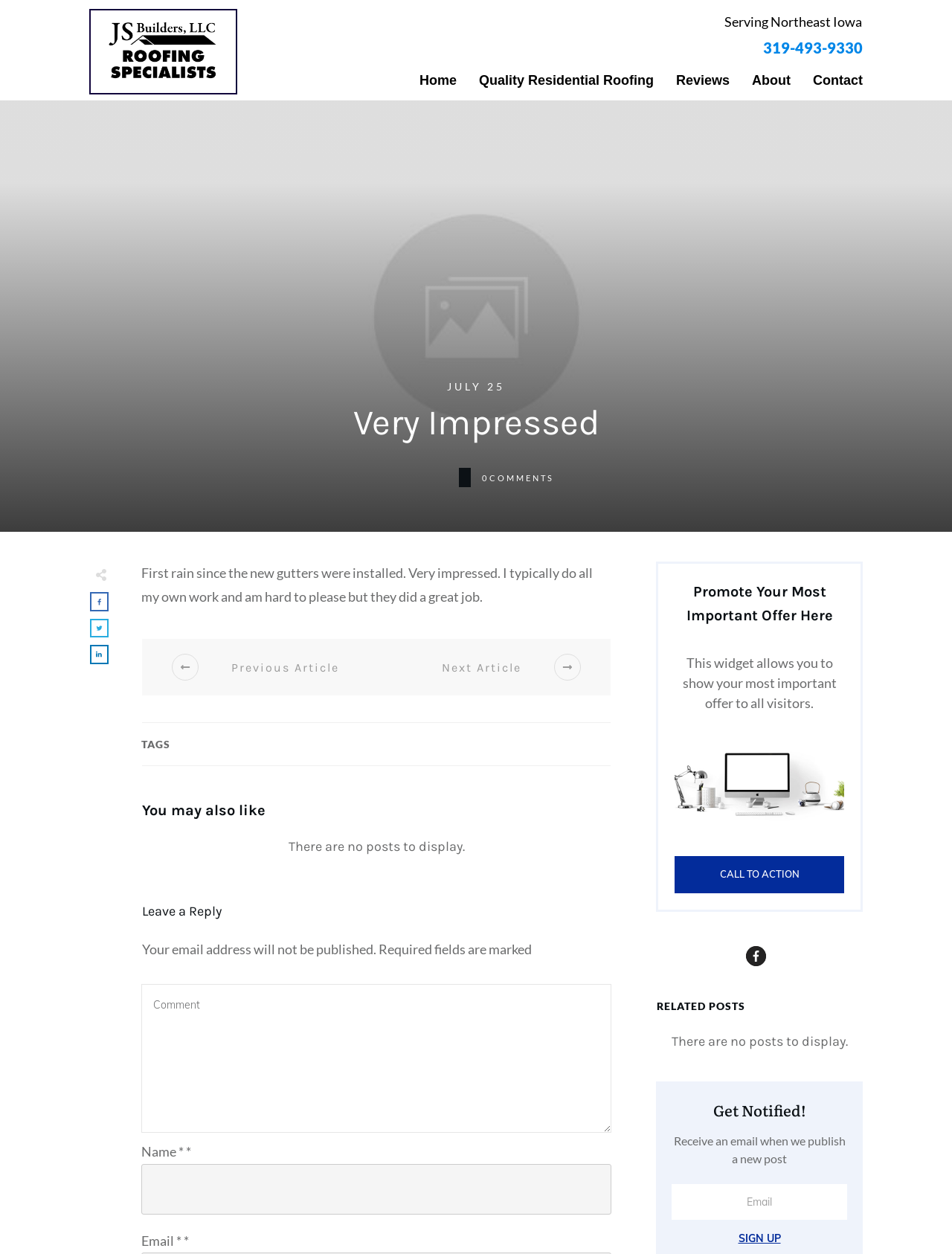Specify the bounding box coordinates of the area to click in order to execute this command: 'Click the 'Reviews' link'. The coordinates should consist of four float numbers ranging from 0 to 1, and should be formatted as [left, top, right, bottom].

[0.71, 0.053, 0.766, 0.075]